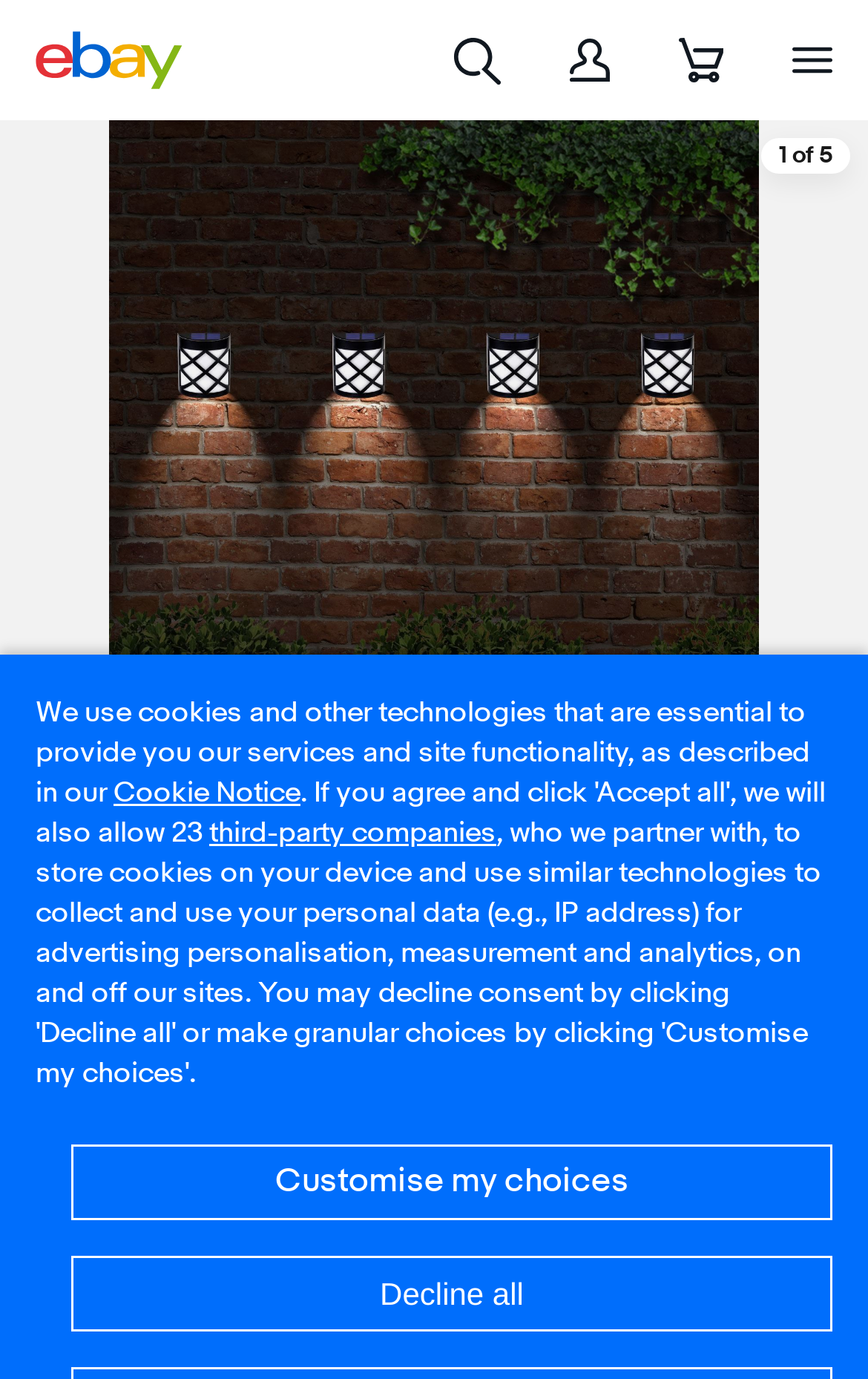Articulate a complete and detailed caption of the webpage elements.

This webpage is about a product listing for a Solalite Solar Powered Outdoor Garden Shed Light on eBay. At the top, there is a navigation section with links to "eBay Home", "My eBay", and a shopping basket indicator, which is currently empty. There is also a search button and a menu button on the top right.

Below the navigation section, there is a heading about data settings information and management, followed by a paragraph of text explaining the use of cookies and other technologies on the site. This paragraph includes links to a "Cookie Notice" and "third-party companies".

On the left side of the page, there is a section with buttons to customize privacy choices and decline all privacy terms and settings.

The main content of the page is an image gallery for the product, with five images in total. The first image is currently open, and there are buttons to navigate to the other four images. Below the image gallery, there is a link to the seller's information and a help button.

On the right side of the page, there is a section with a link to "71 product ratings".